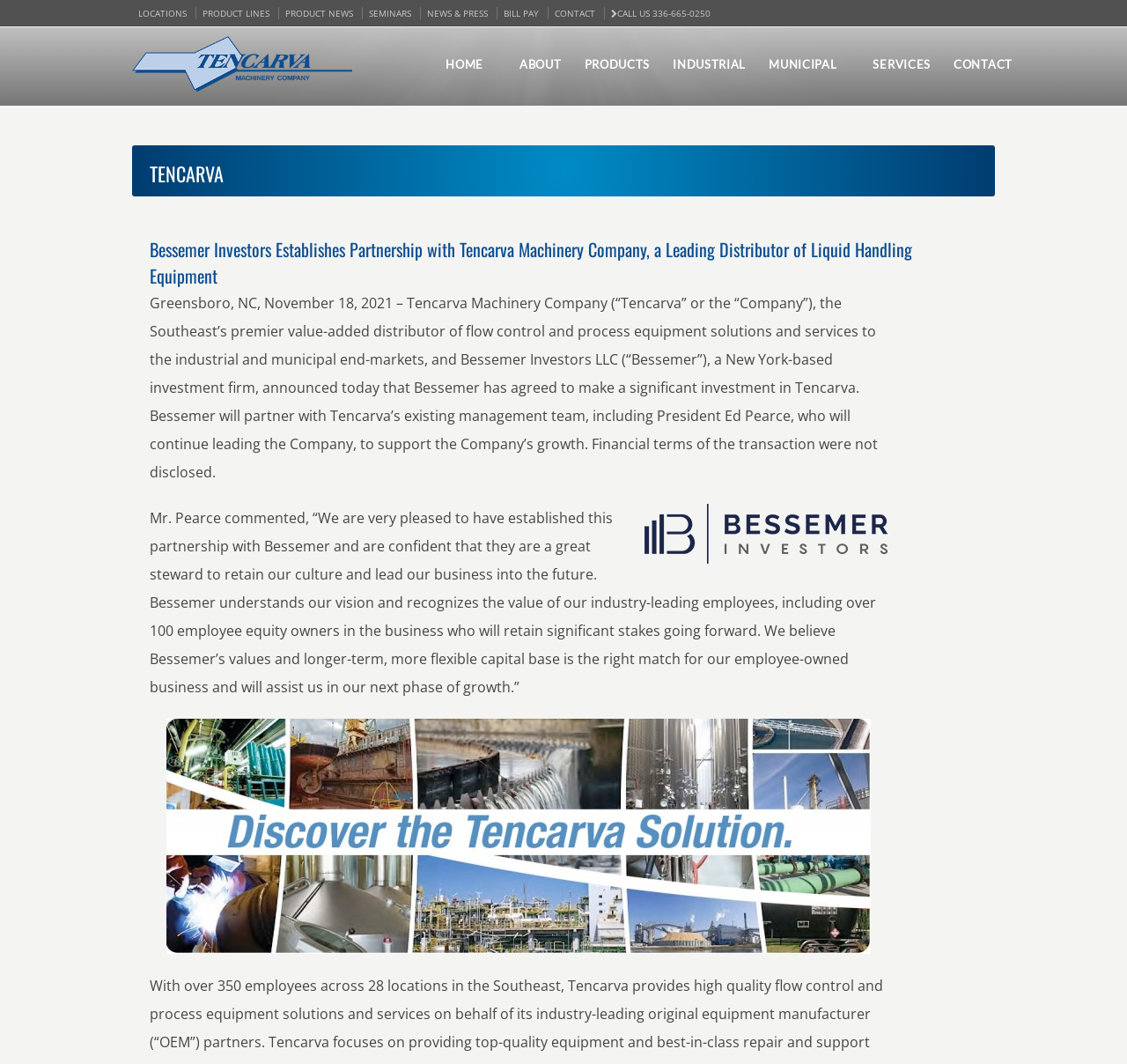What is the industry served by Tencarva?
Please use the visual content to give a single word or phrase answer.

Industrial and municipal end-markets